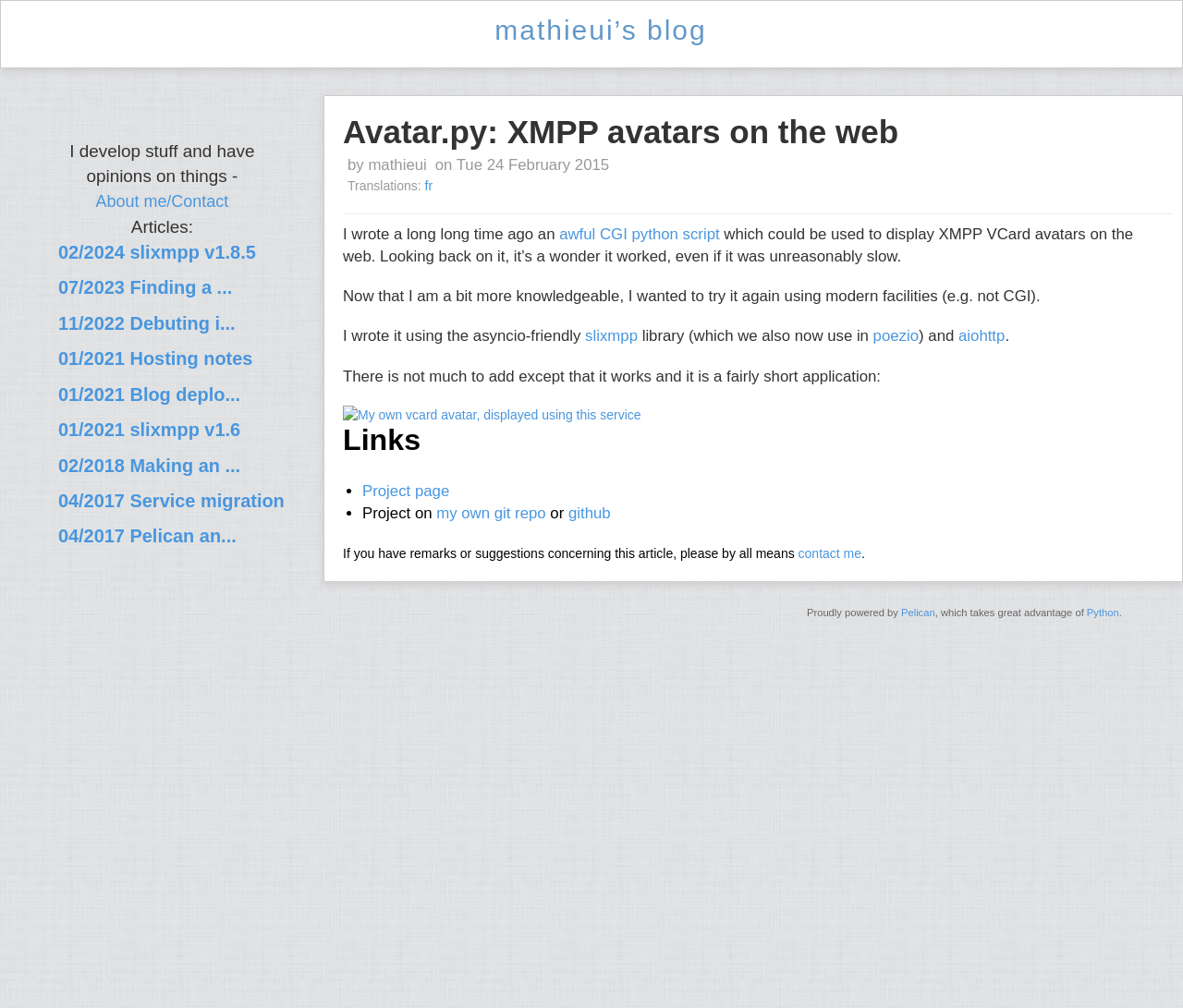What is the name of the library used in the project?
Using the image as a reference, give an elaborate response to the question.

The name of the library can be found in the article section, where it says 'I wrote it using the asyncio-friendly slixmpp library'.